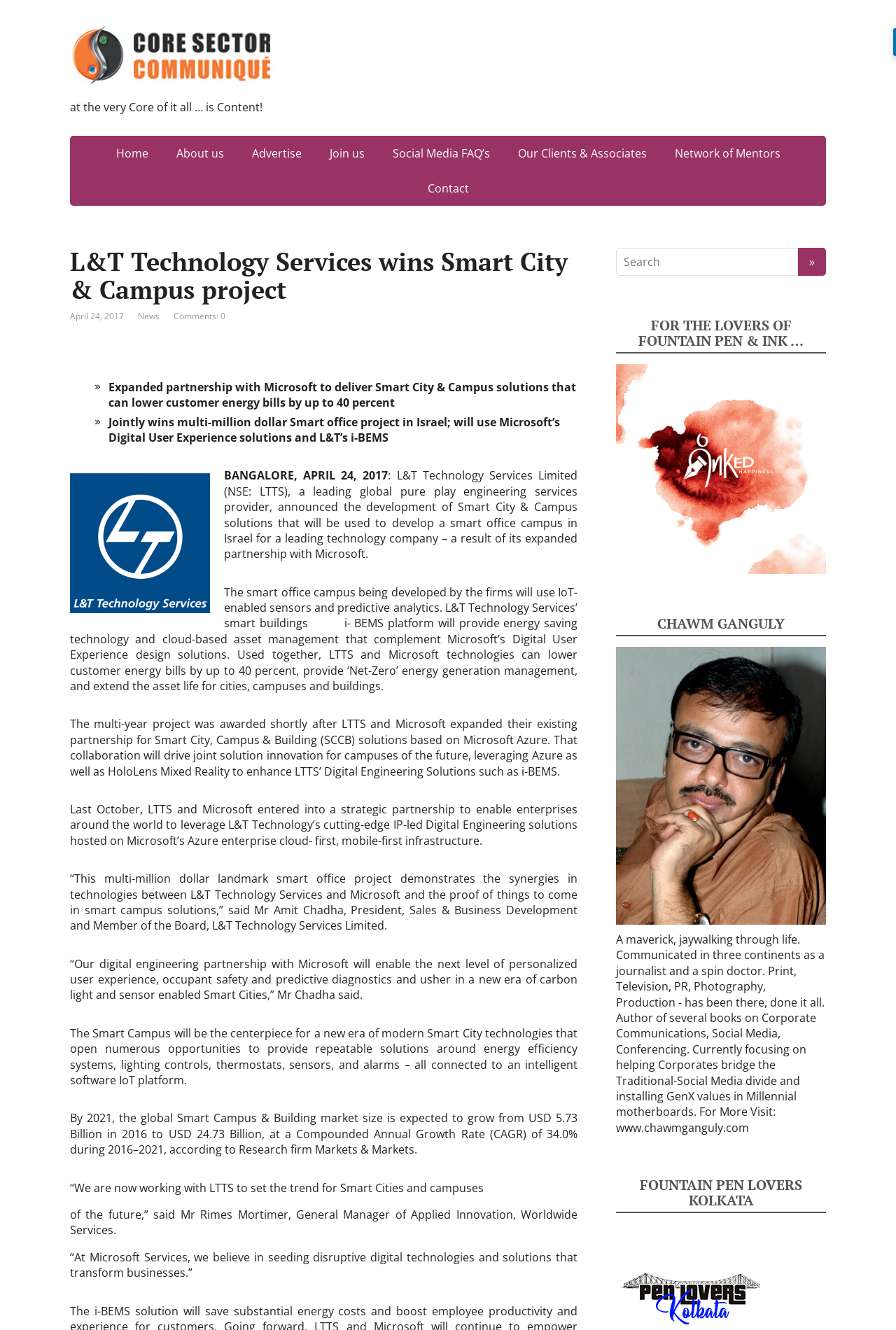Describe the webpage meticulously, covering all significant aspects.

The webpage is about L&T Technology Services winning a Smart City & Campus project, as indicated by the title "L&T Technology Services wins Smart City & Campus project - Core Sector Communique". 

At the top of the page, there is a navigation menu with links to "Home", "About us", "Advertise", "Join us", "Social Media FAQ’s", "Our Clients & Associates", "Network of Mentors", and "Contact". 

Below the navigation menu, there is a heading that repeats the title, followed by a date "April 24, 2017" and links to "News" and "Comments: 0". 

The main content of the page is a news article about L&T Technology Services' partnership with Microsoft to deliver Smart City & Campus solutions. The article is divided into several paragraphs, with bullet points highlighting the key features of the partnership. 

On the right side of the page, there is a search box with a button labeled "»". Below the search box, there is a section with a heading "FOR THE LOVERS OF FOUNTAIN PEN & INK …" and a brief bio of Chawm Ganguly, a journalist and author. There is also an image and a link to his website. 

Further down the page, there is a section with a heading "FOUNTAIN PEN LOVERS KOLKATA" and a link to a related webpage.